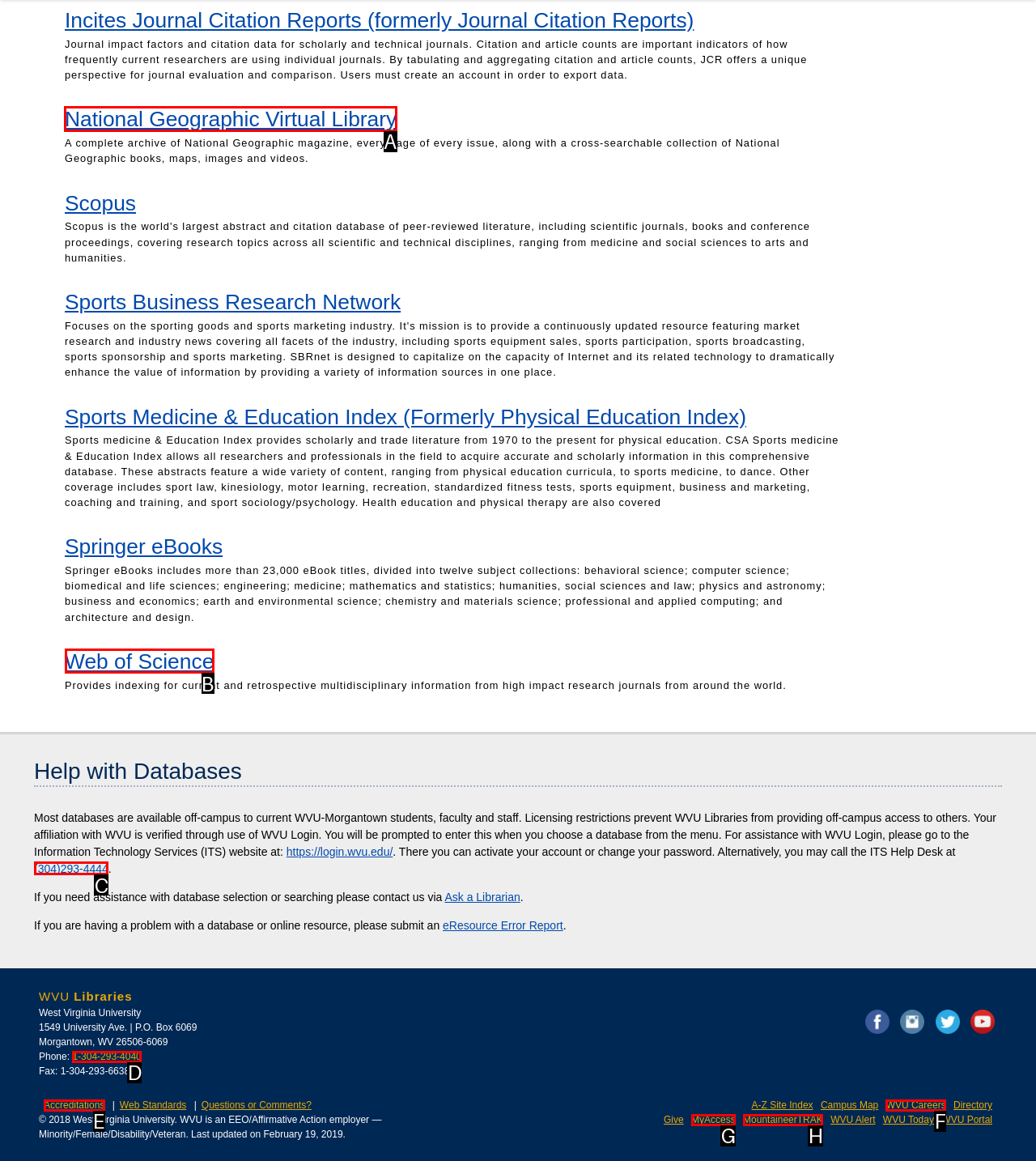Which UI element's letter should be clicked to achieve the task: Access National Geographic Virtual Library
Provide the letter of the correct choice directly.

A